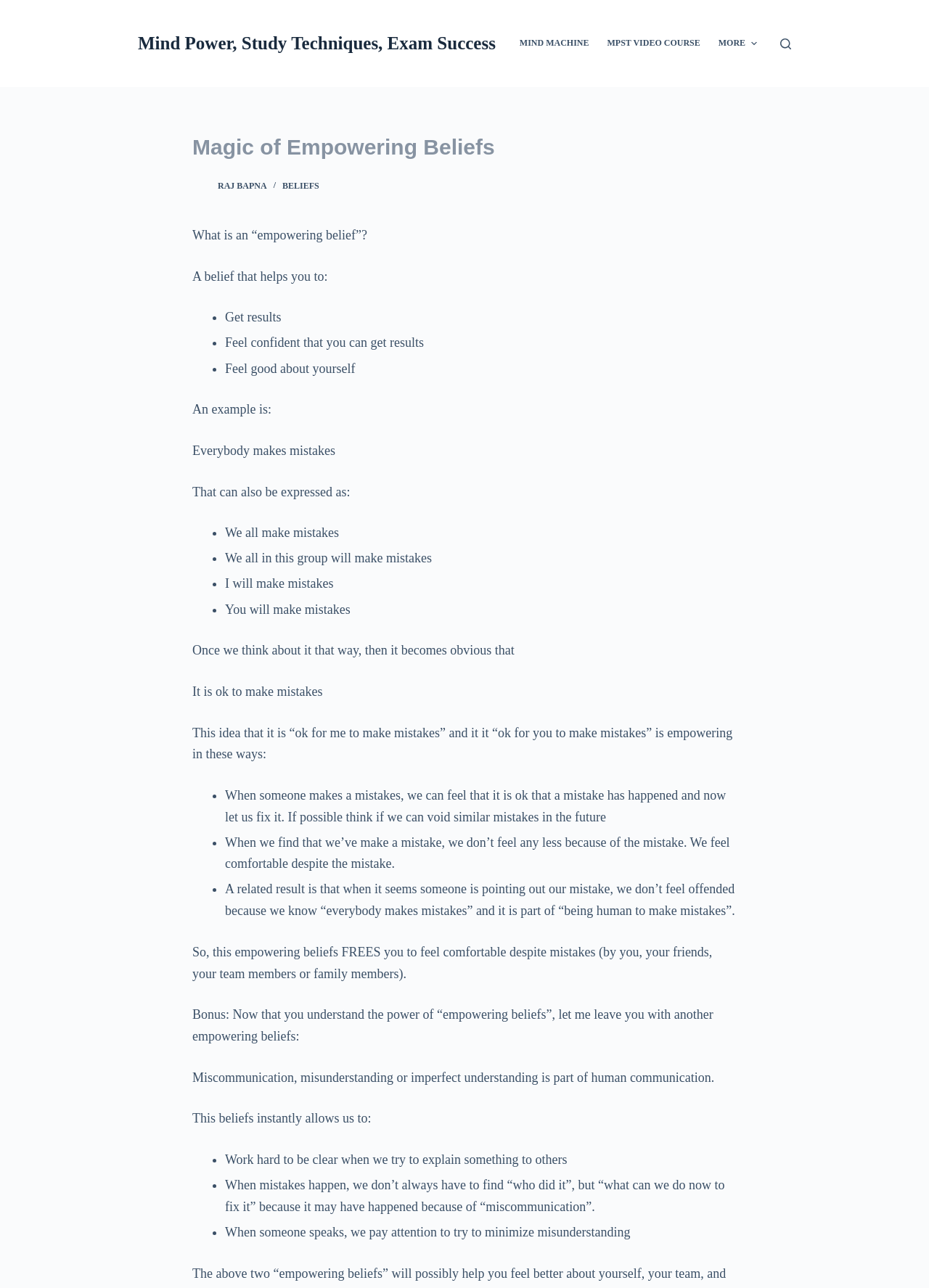Answer the following in one word or a short phrase: 
What is the benefit of believing that 'everybody makes mistakes'?

It frees you to feel comfortable despite mistakes